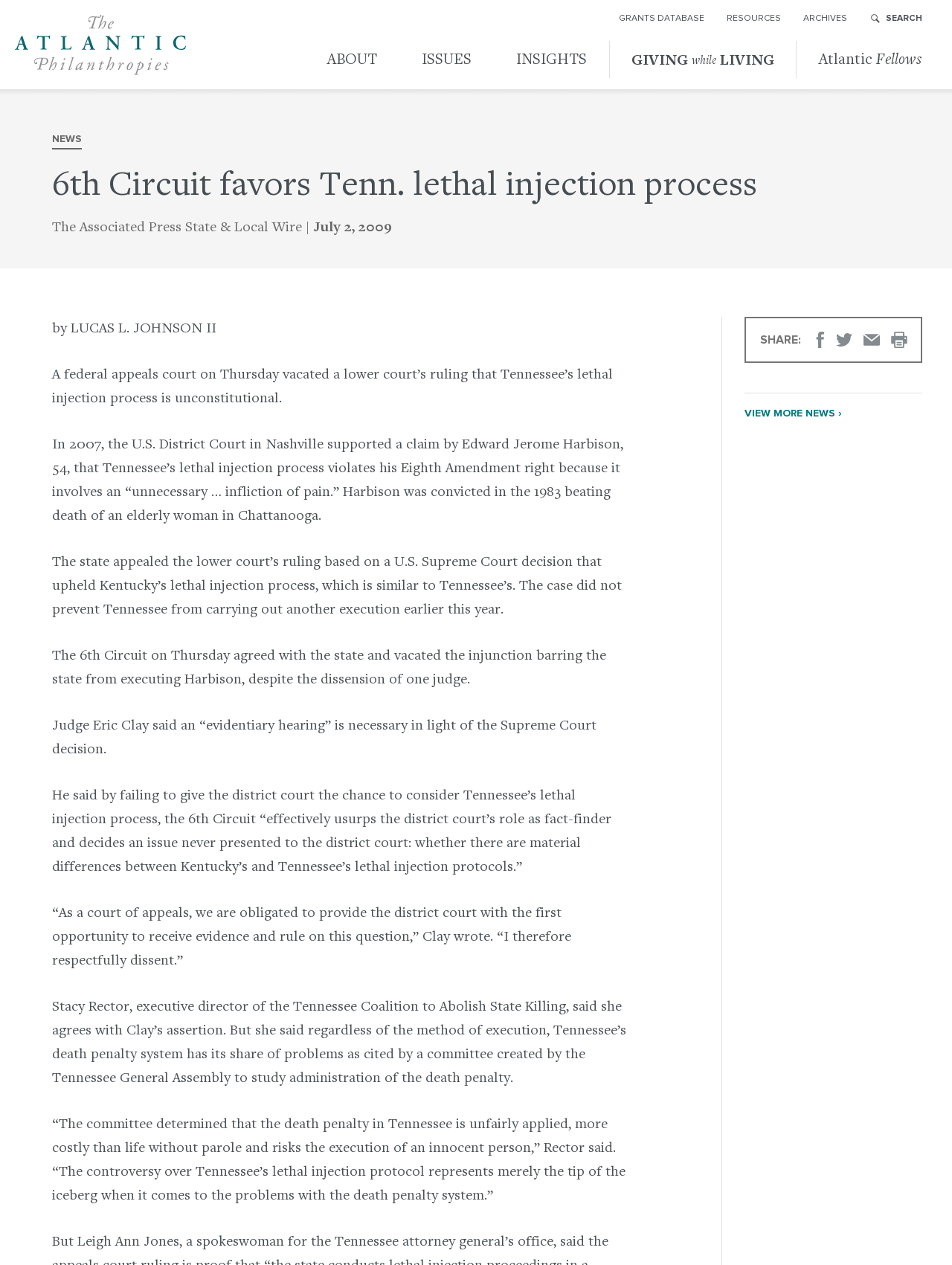Find the bounding box coordinates for the UI element whose description is: "View more news ›". The coordinates should be four float numbers between 0 and 1, in the format [left, top, right, bottom].

[0.782, 0.311, 0.969, 0.343]